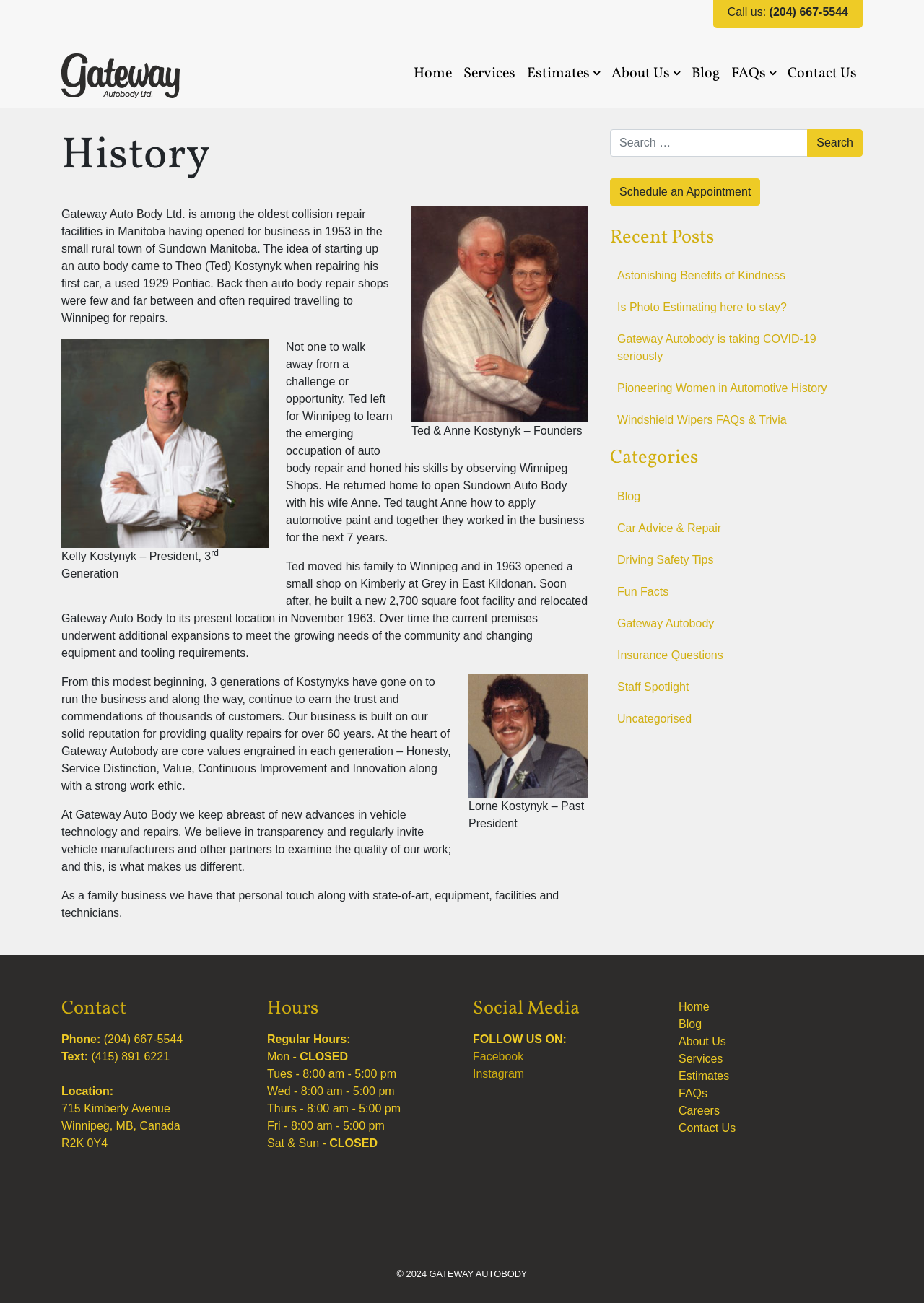Who is the founder of Gateway Autobody?
Answer the question with a single word or phrase derived from the image.

Ted Kostynyk